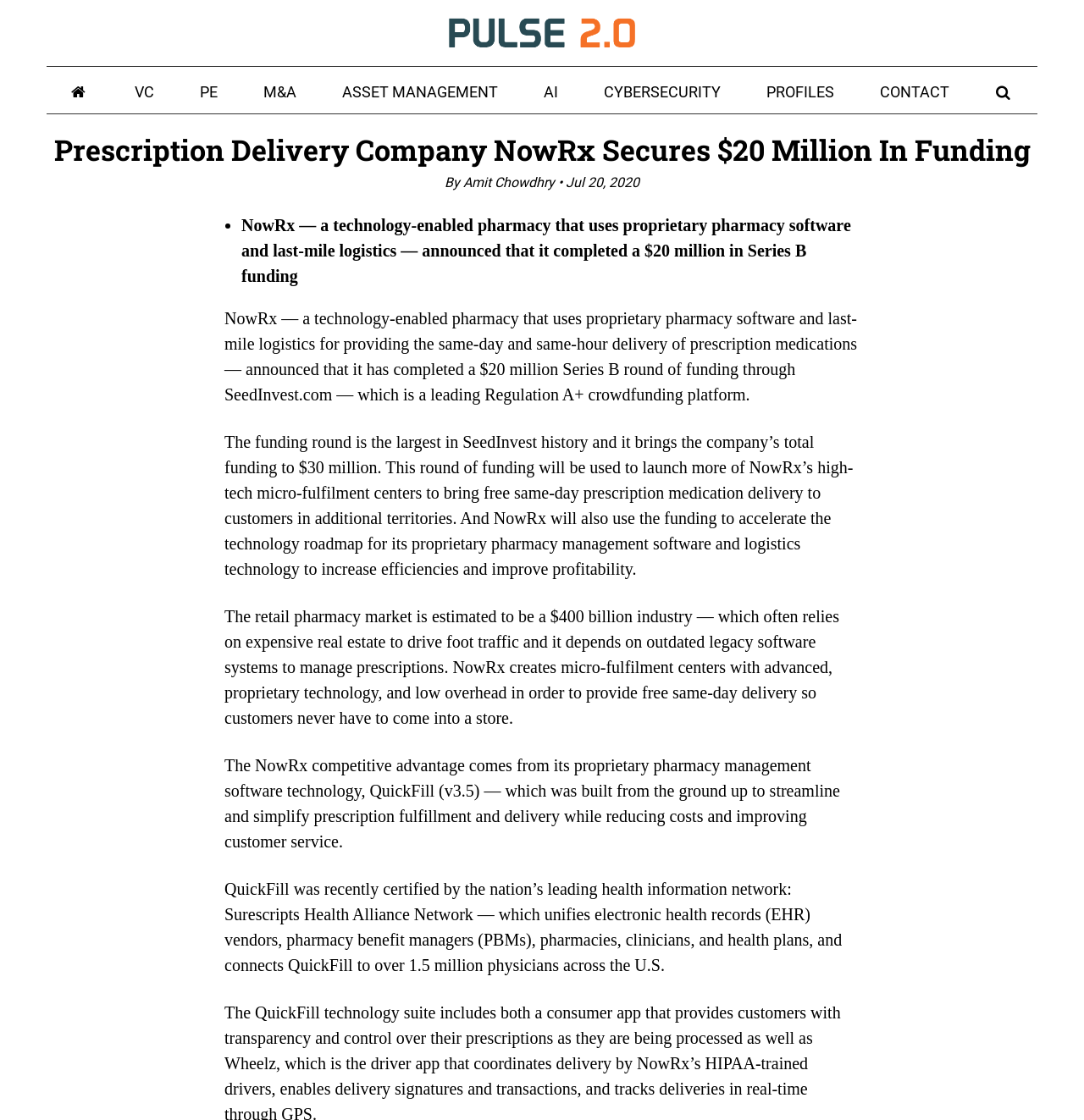Identify the bounding box coordinates of the clickable region necessary to fulfill the following instruction: "Contact". The bounding box coordinates should be four float numbers between 0 and 1, i.e., [left, top, right, bottom].

[0.791, 0.059, 0.897, 0.099]